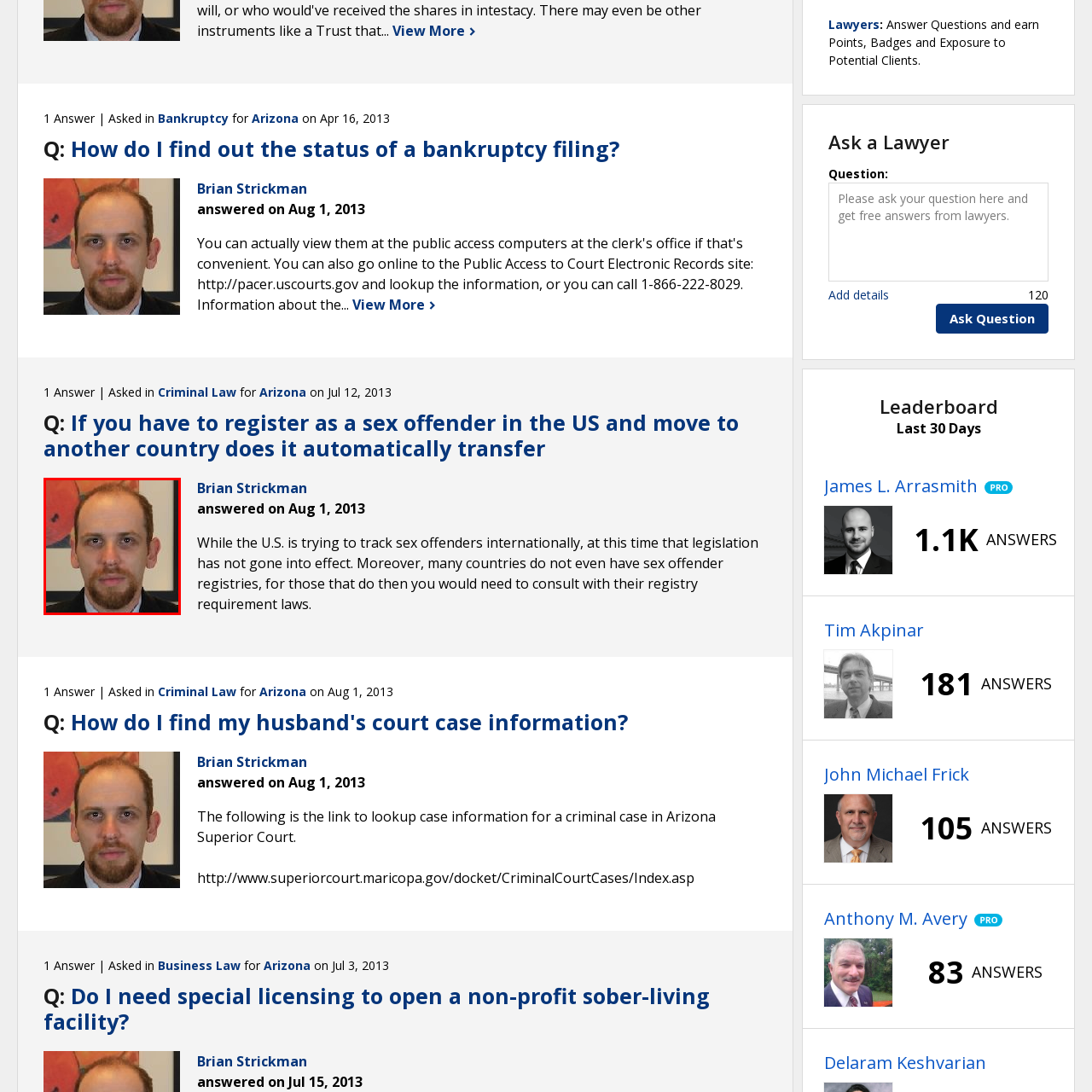Thoroughly describe the contents of the picture within the red frame.

The image features a professional-looking individual, possibly a lawyer or expert, presented in a headshot format. He has a well-groomed beard and is dressed in formal attire, likely a suit, which conveys a sense of professionalism. The background appears to include a piece of colorful artwork, adding a touch of sophistication to the setting. This individual is associated with the answer to a legal question, likely providing insights or expertise in the field of law, as indicated by the surrounding contextual elements of the webpage.